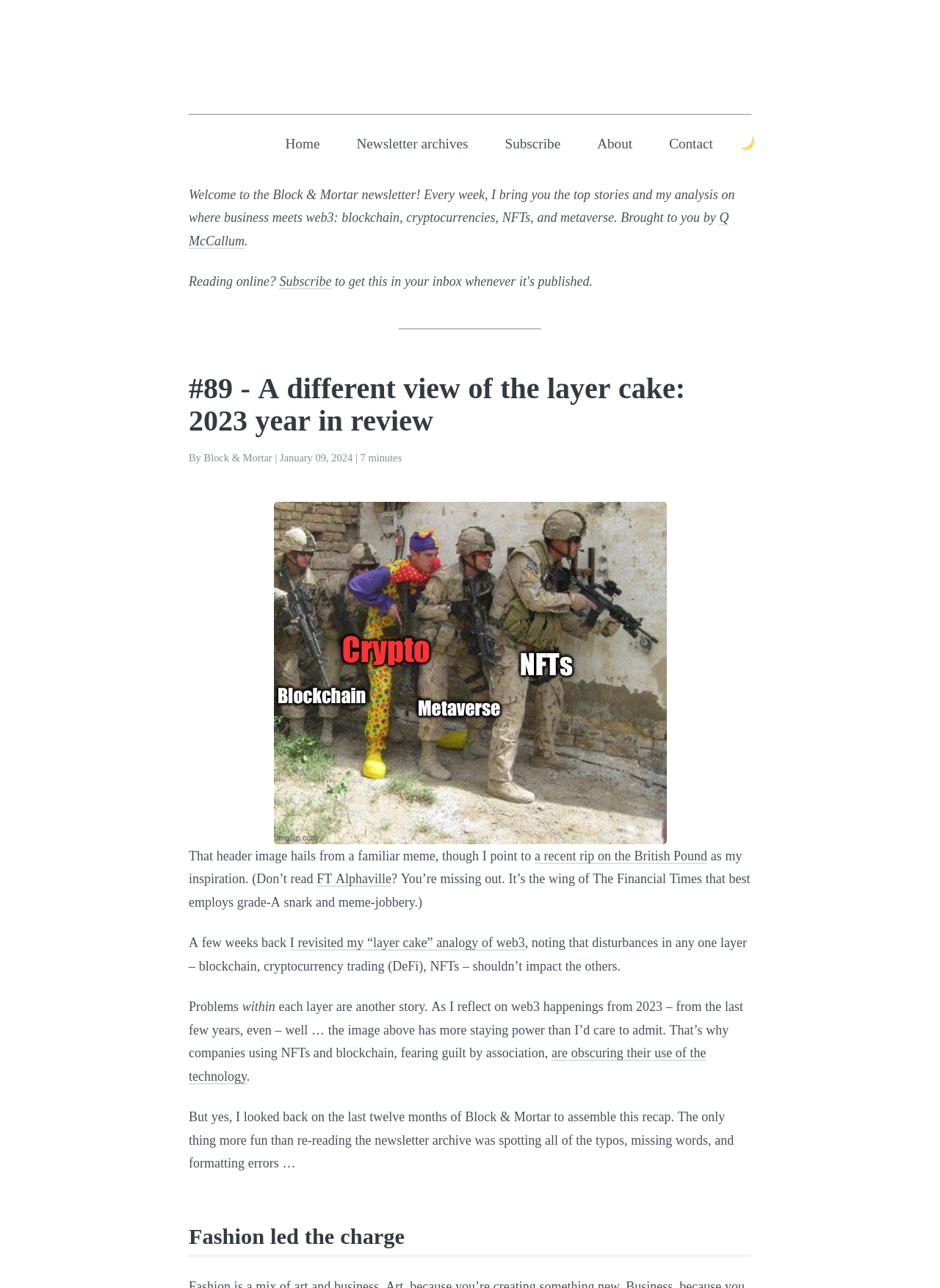Find the bounding box coordinates of the element I should click to carry out the following instruction: "Click the 'Home' link".

[0.287, 0.094, 0.357, 0.128]